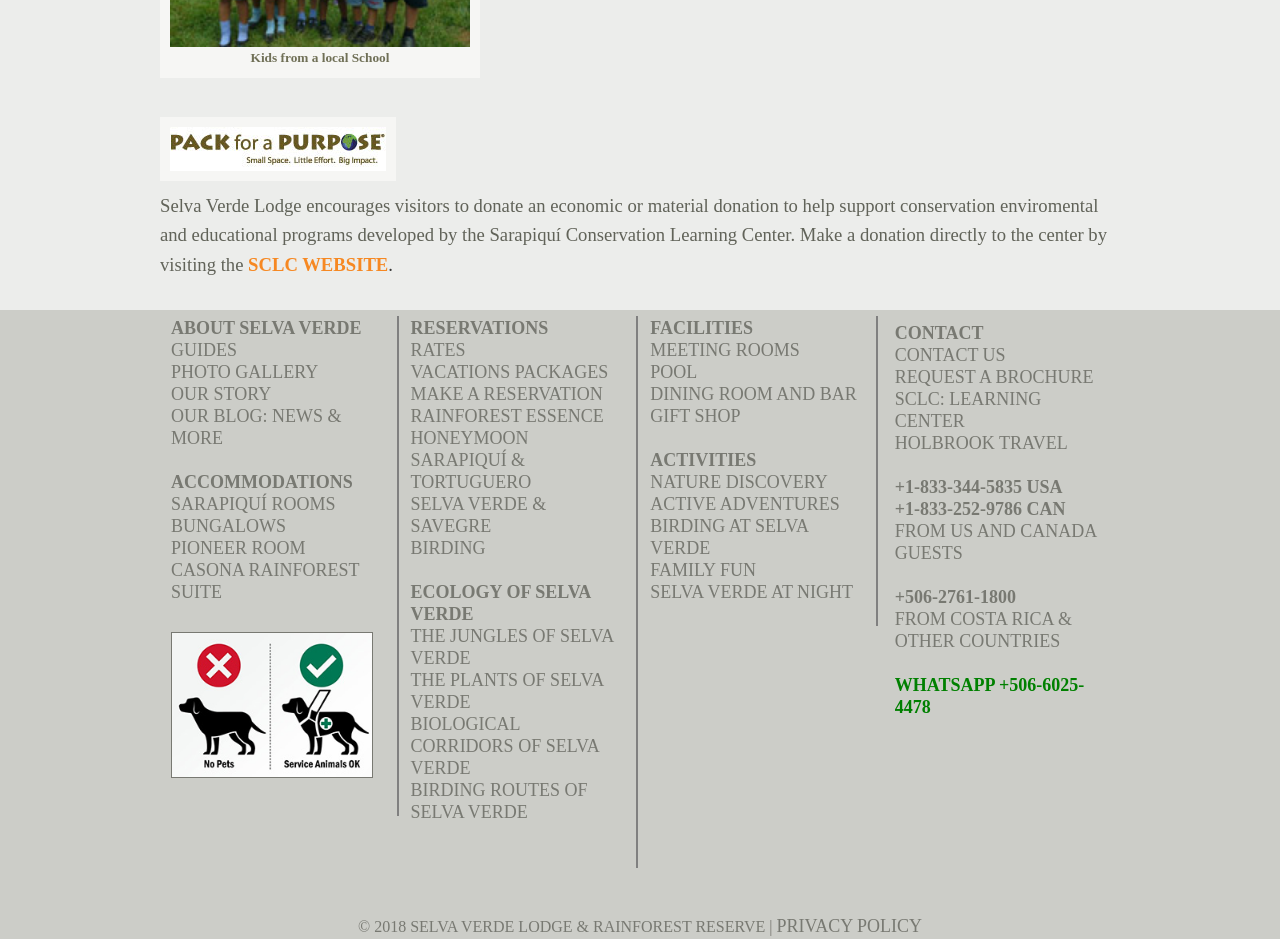How can guests contact Selva Verde Lodge?
Based on the visual, give a brief answer using one word or a short phrase.

Phone and WhatsApp